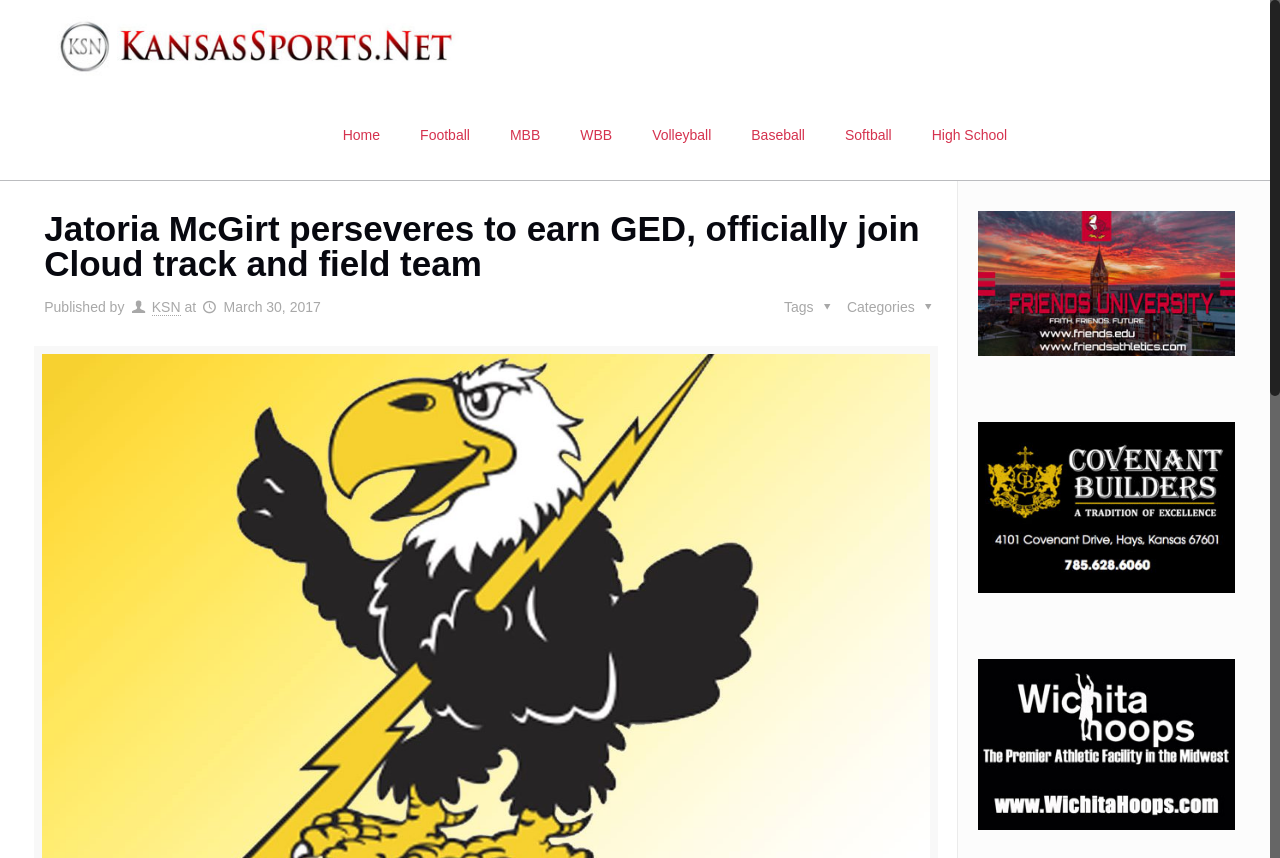What is the category of the article?
Please look at the screenshot and answer in one word or a short phrase.

High School